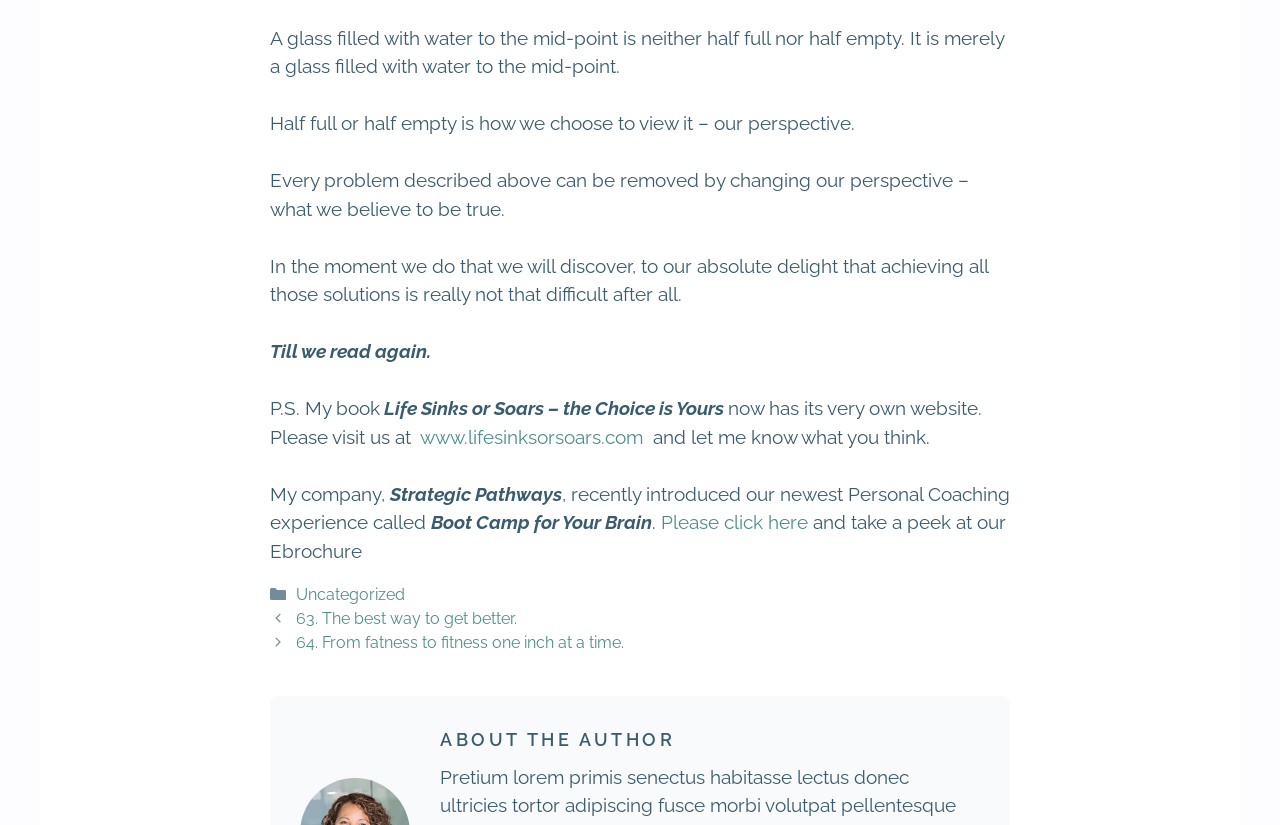Give a short answer to this question using one word or a phrase:
What is the name of the personal coaching experience?

Boot Camp for Your Brain